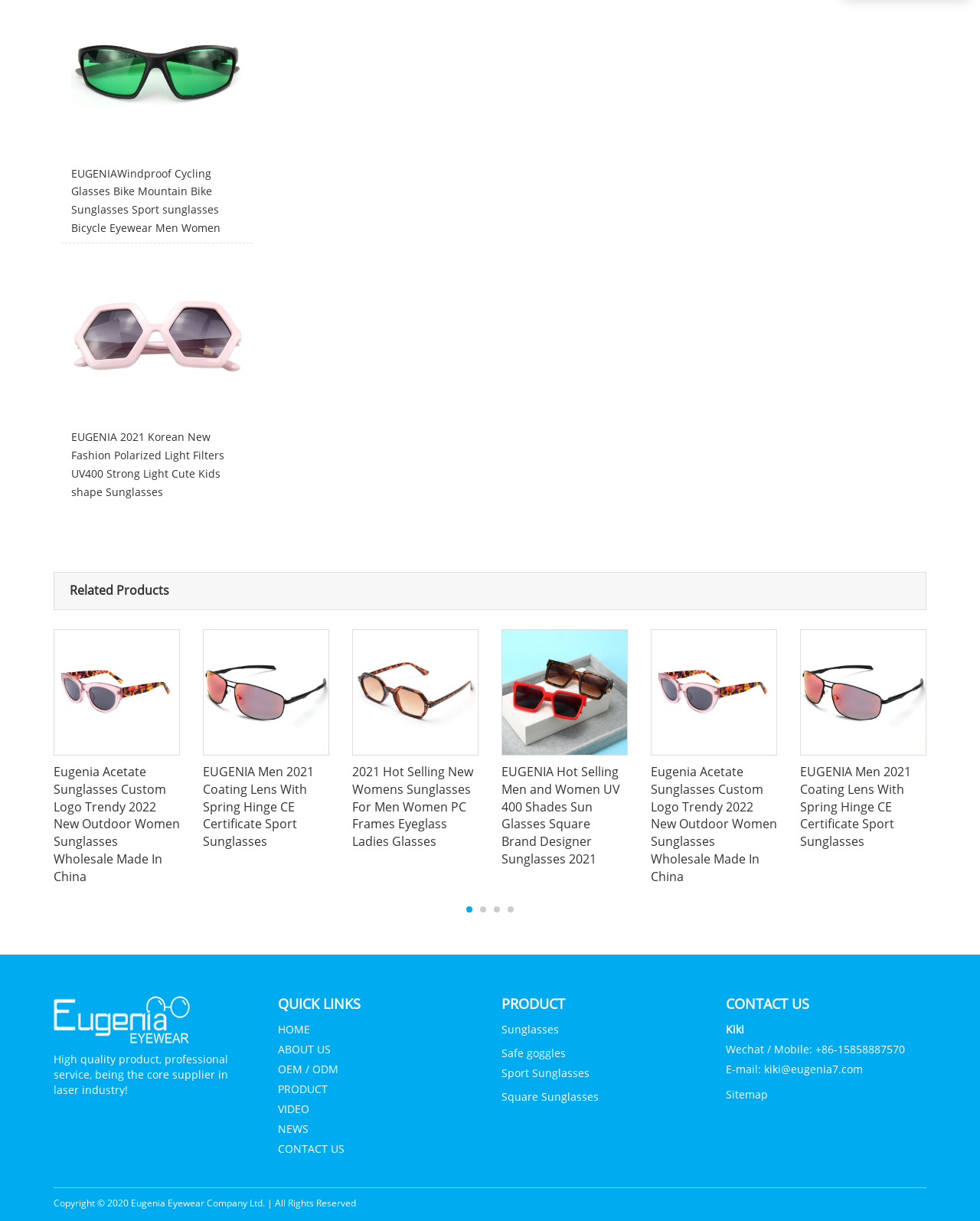What is the contact information of the company?
Please use the image to provide an in-depth answer to the question.

The contact information of the company can be found in the 'CONTACT US' section, which includes the name 'Kiki', Wechat/Mobile number '+86-15858887570', and E-mail 'kiki@eugenia7.com'.